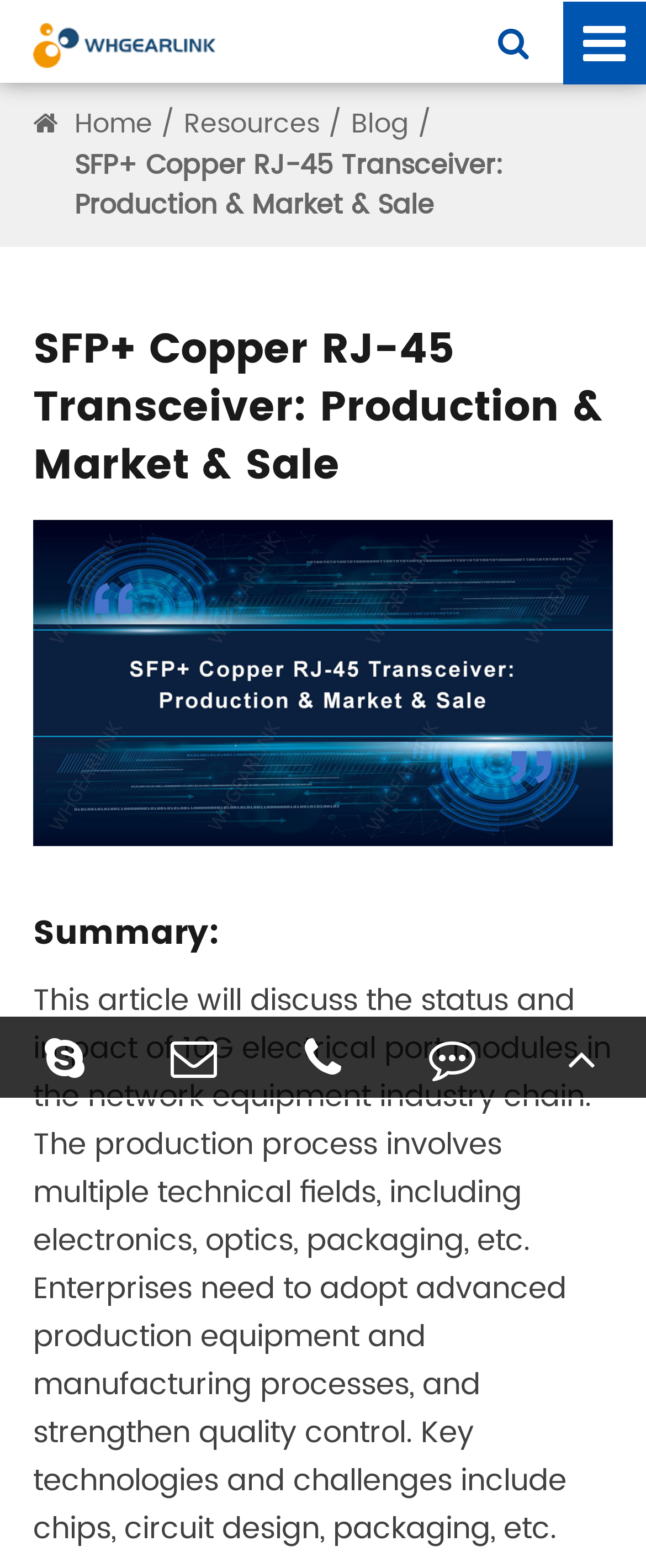How many social media links are provided at the bottom of the webpage?
Using the image, provide a concise answer in one word or a short phrase.

3